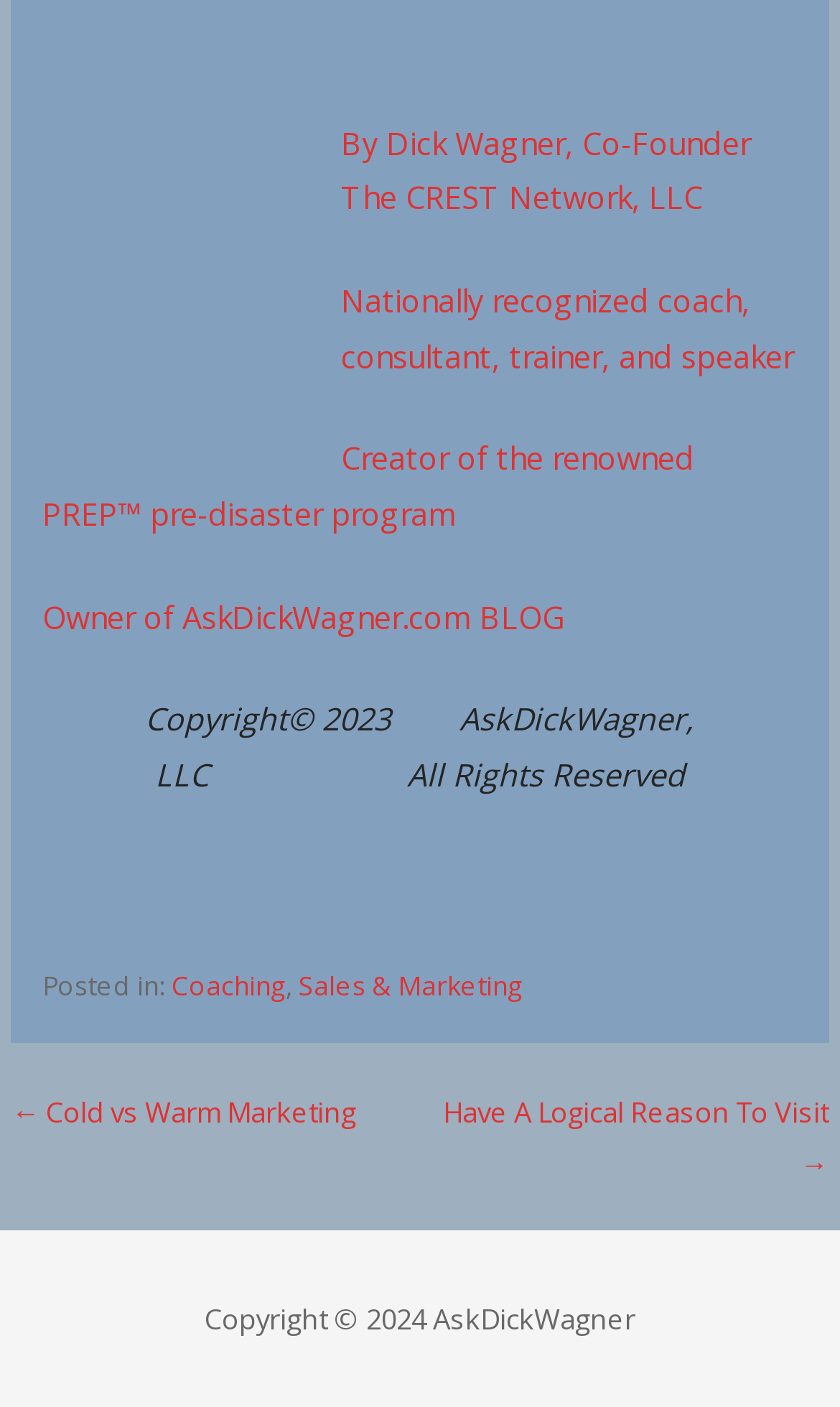Use a single word or phrase to answer the question: 
What is the title of the previous post?

Cold vs Warm Marketing